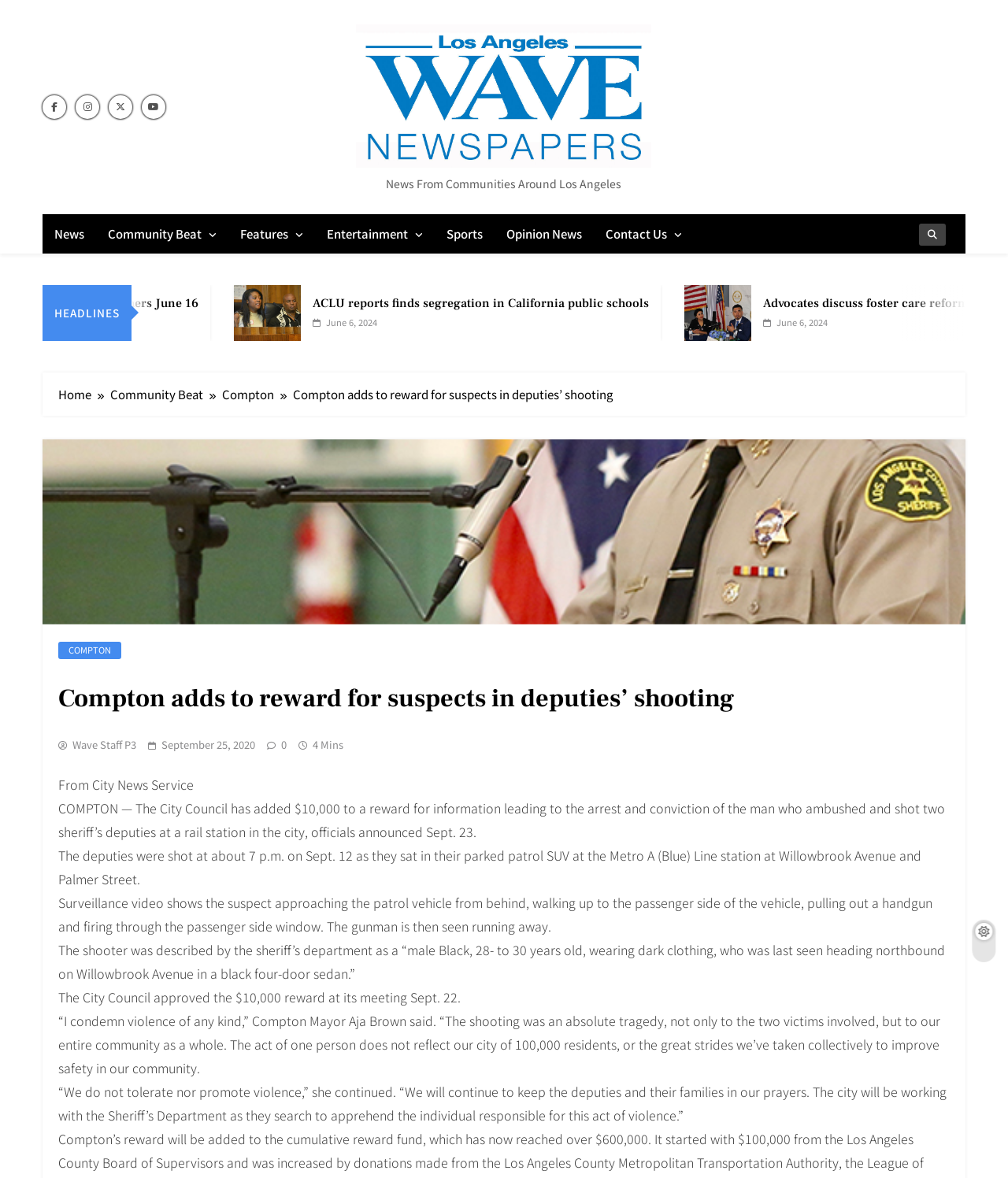Find the bounding box coordinates for the area that should be clicked to accomplish the instruction: "Go to the Home page".

[0.058, 0.328, 0.109, 0.343]